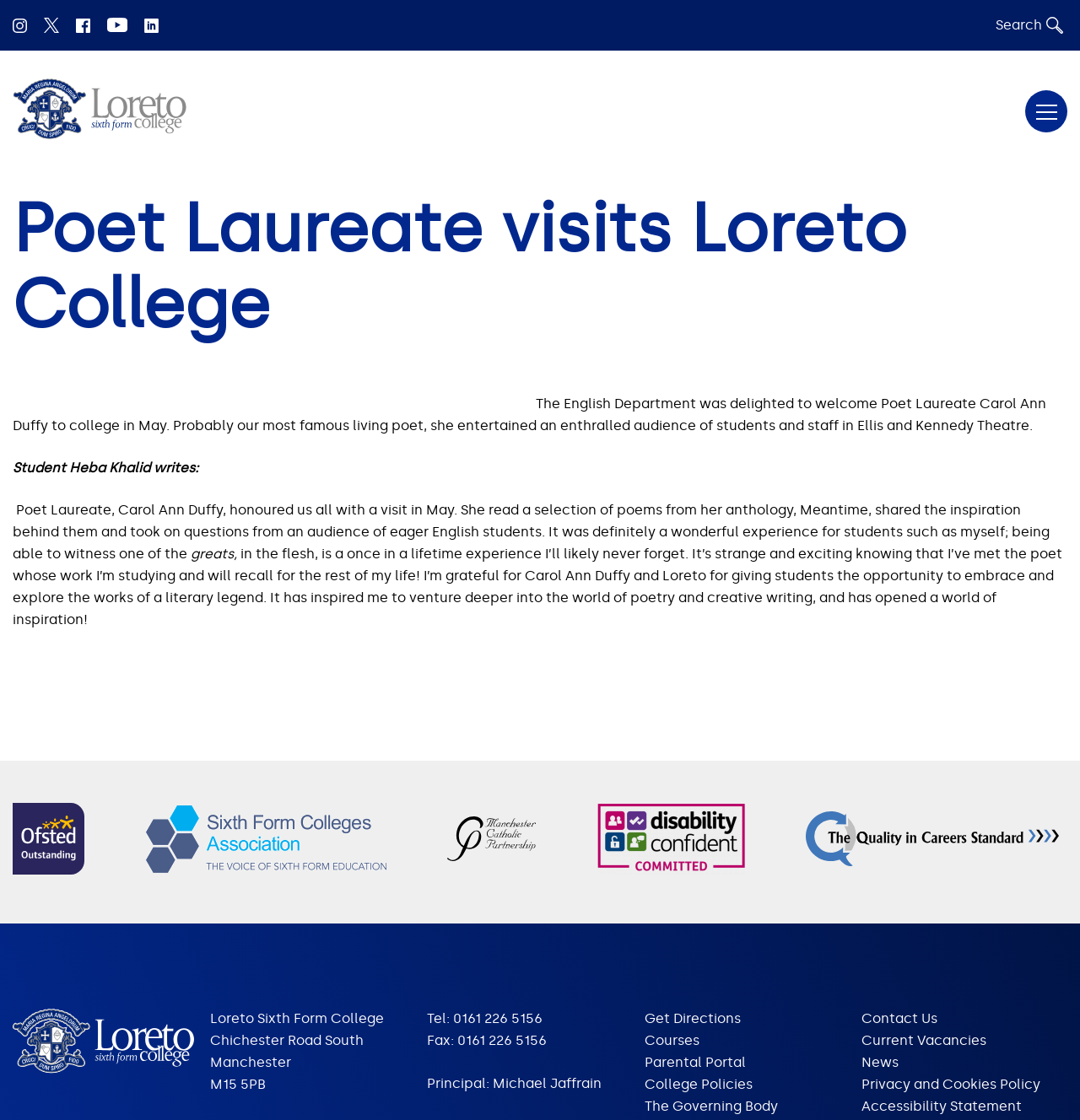Give a one-word or short phrase answer to this question: 
What is the name of the theatre where the poet laureate entertained the audience?

Ellis and Kennedy Theatre